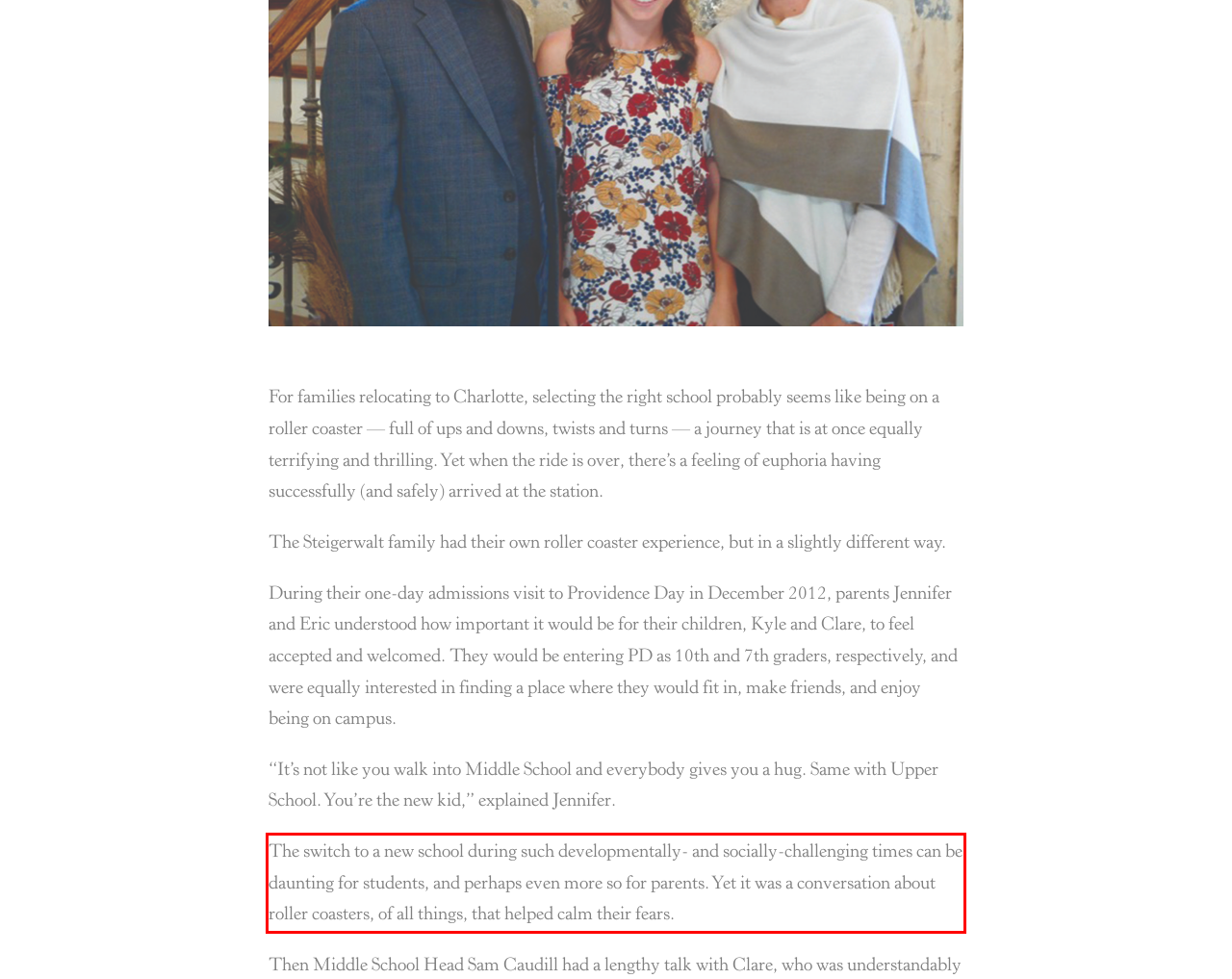Please examine the webpage screenshot containing a red bounding box and use OCR to recognize and output the text inside the red bounding box.

The switch to a new school during such developmentally- and socially-challenging times can be daunting for students, and perhaps even more so for parents. Yet it was a conversation about roller coasters, of all things, that helped calm their fears.